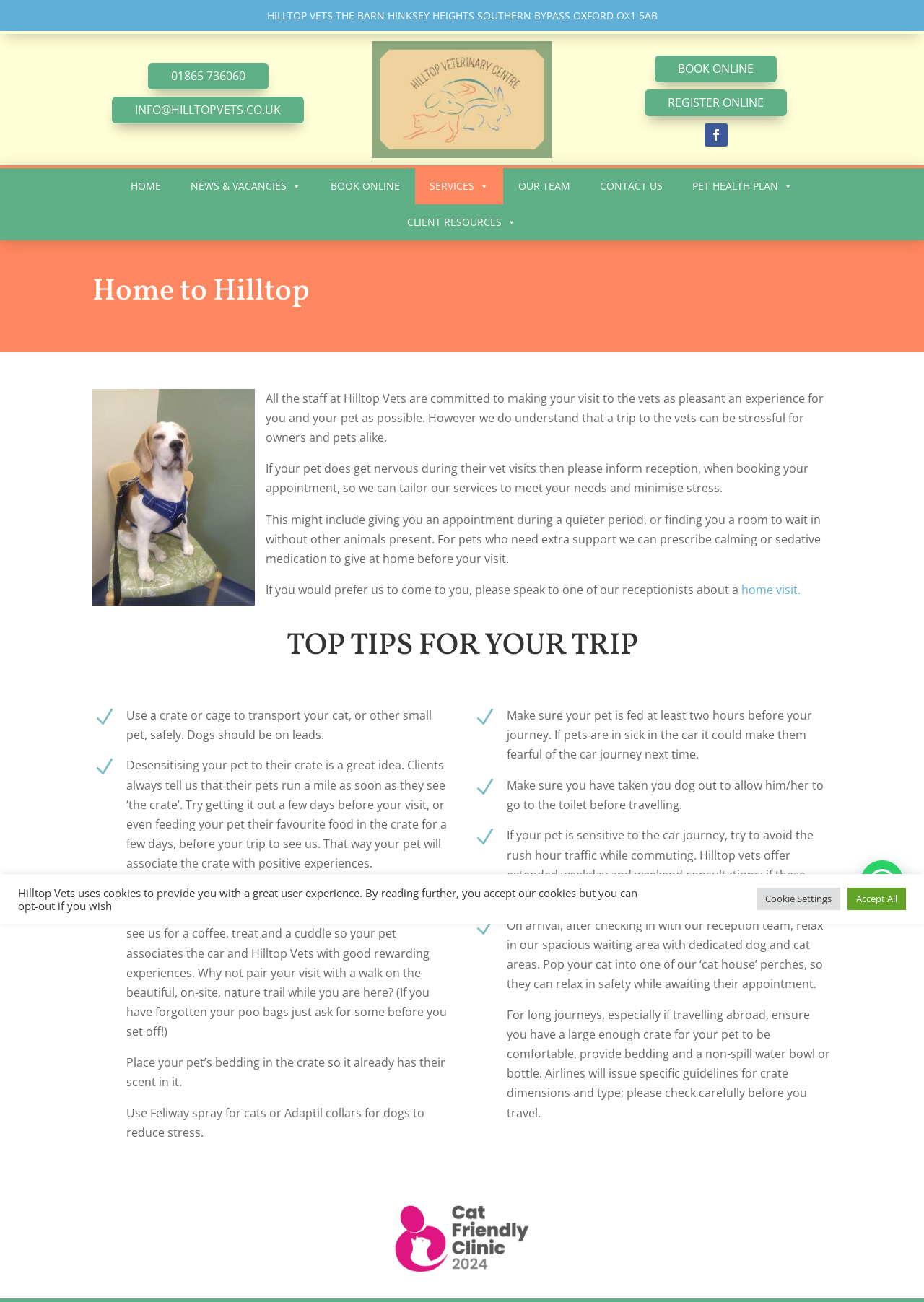How can pets be desensitized to their crate?
From the image, respond using a single word or phrase.

Get it out a few days before the visit